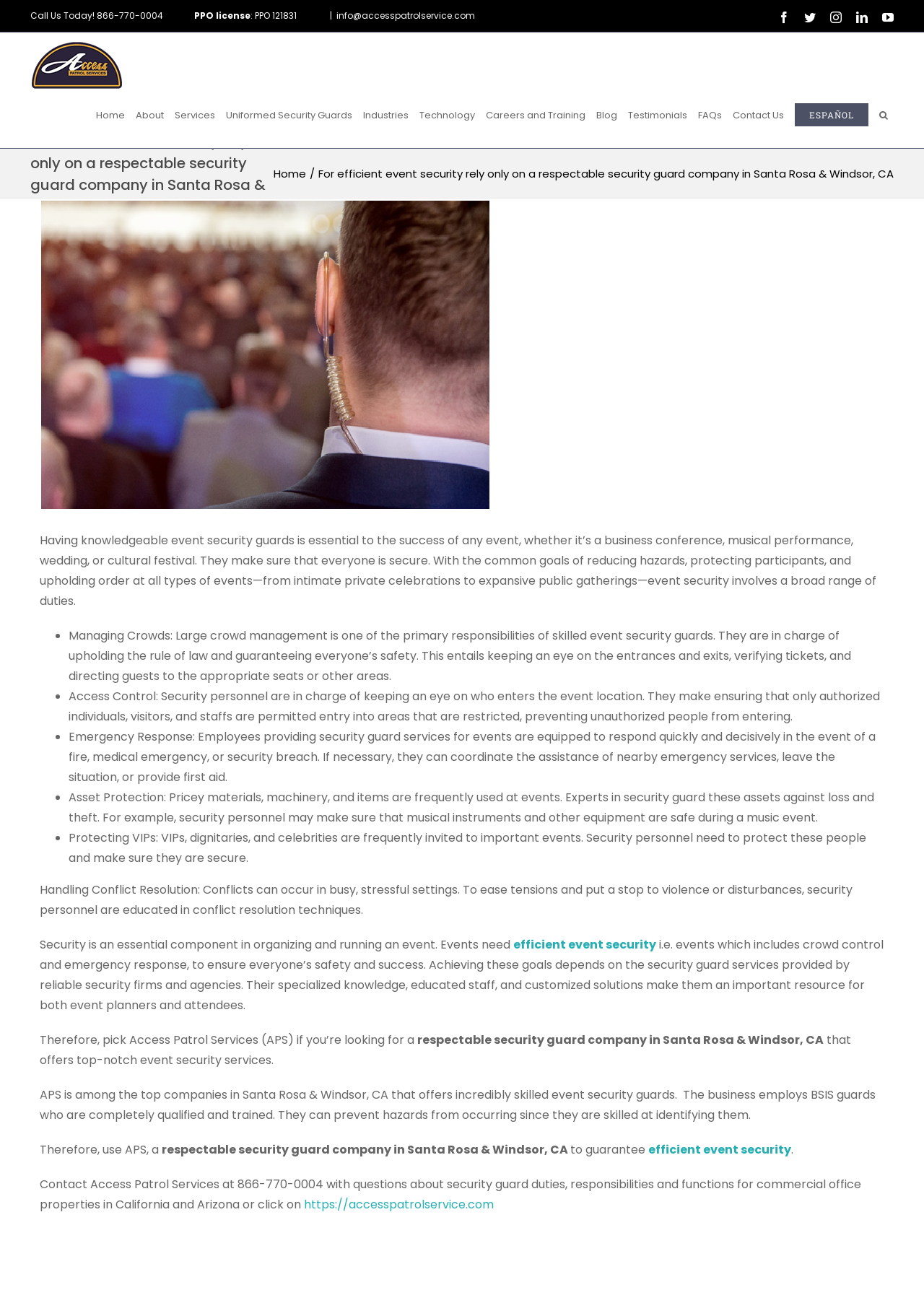Please find the top heading of the webpage and generate its text.

For efficient event security rely only on a respectable security guard company in Santa Rosa & Windsor, CA